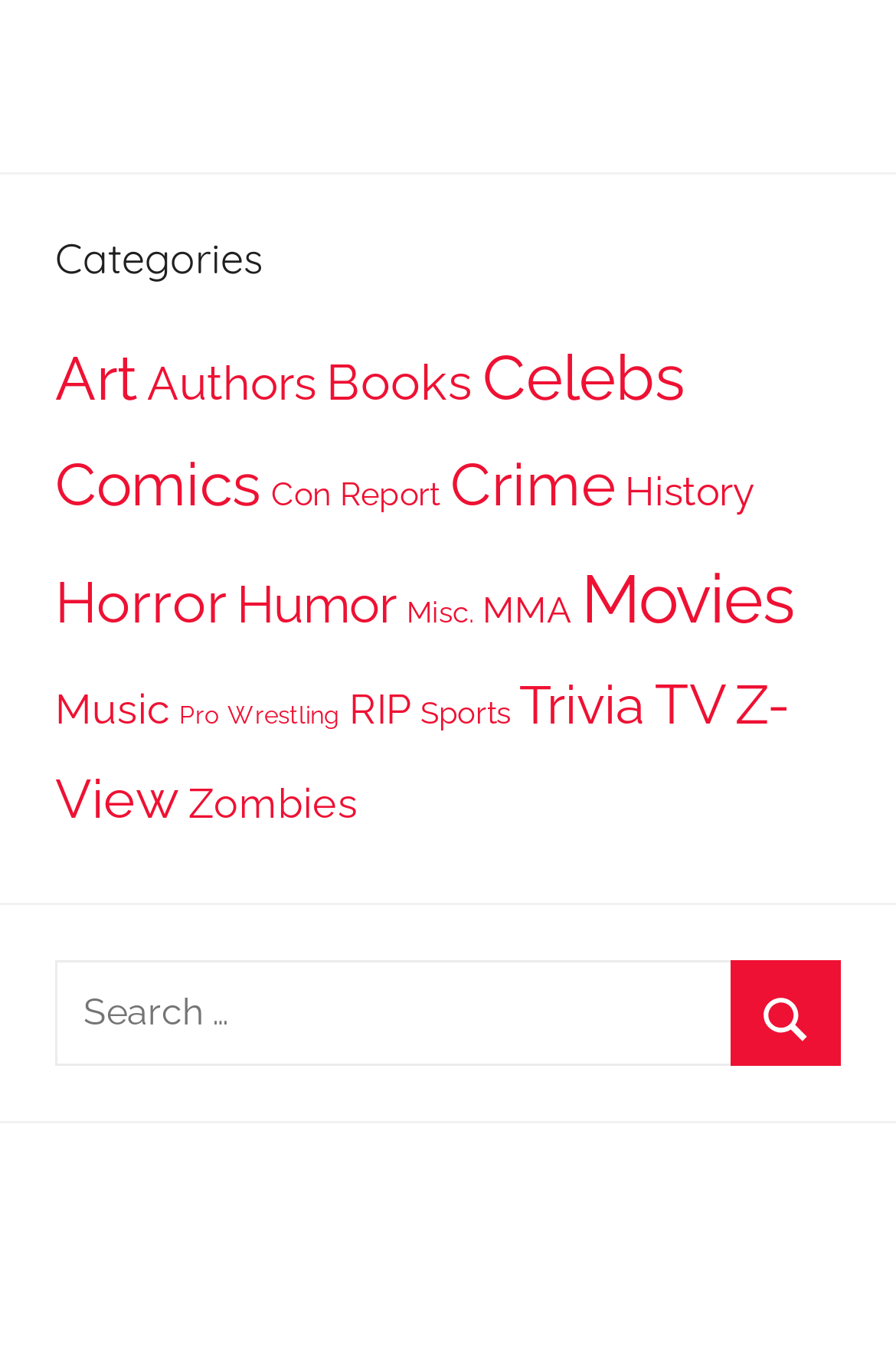From the webpage screenshot, identify the region described by aria-label="Pinterest". Provide the bounding box coordinates as (top-left x, top-left y, bottom-right x, bottom-right y), with each value being a floating point number between 0 and 1.

None